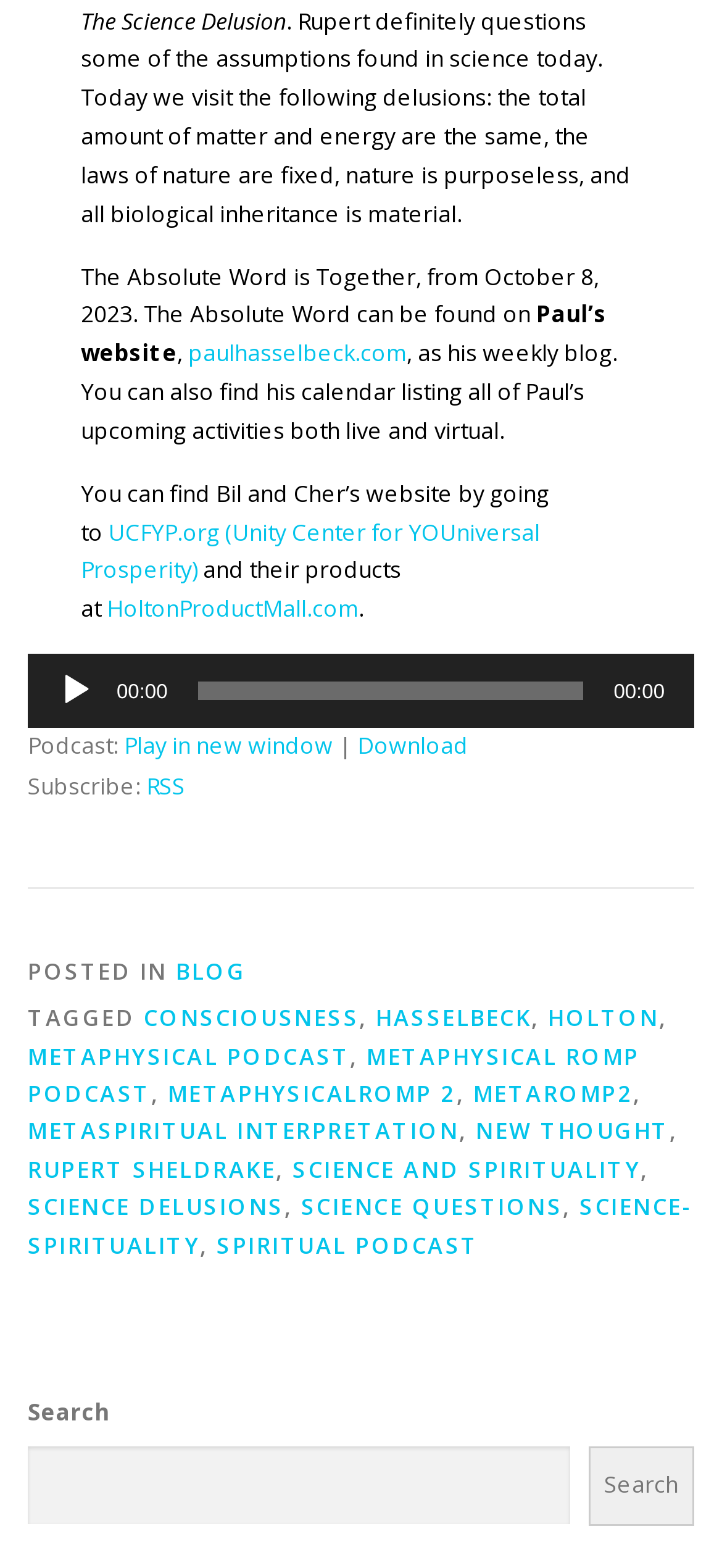Examine the screenshot and answer the question in as much detail as possible: What is the name of the website of Paul?

The name of the website of Paul is 'paulhasselbeck.com' which is mentioned in the text as 'Paul’s website' with a link to 'paulhasselbeck.com'.